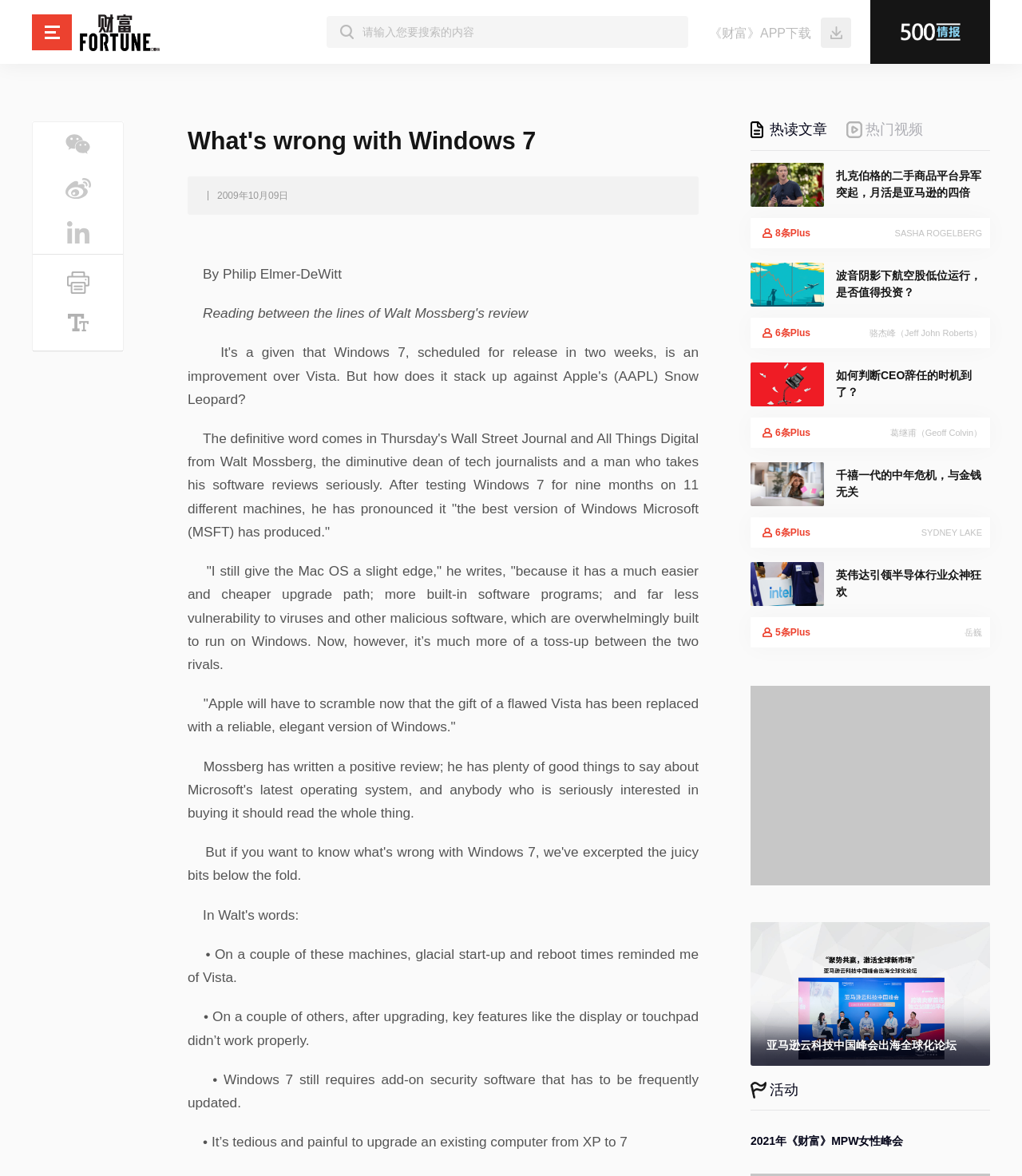What is the name of the app mentioned in the webpage?
Give a thorough and detailed response to the question.

The name of the app can be found in the image description '财富Plus APP' which is located on the top right corner of the webpage.